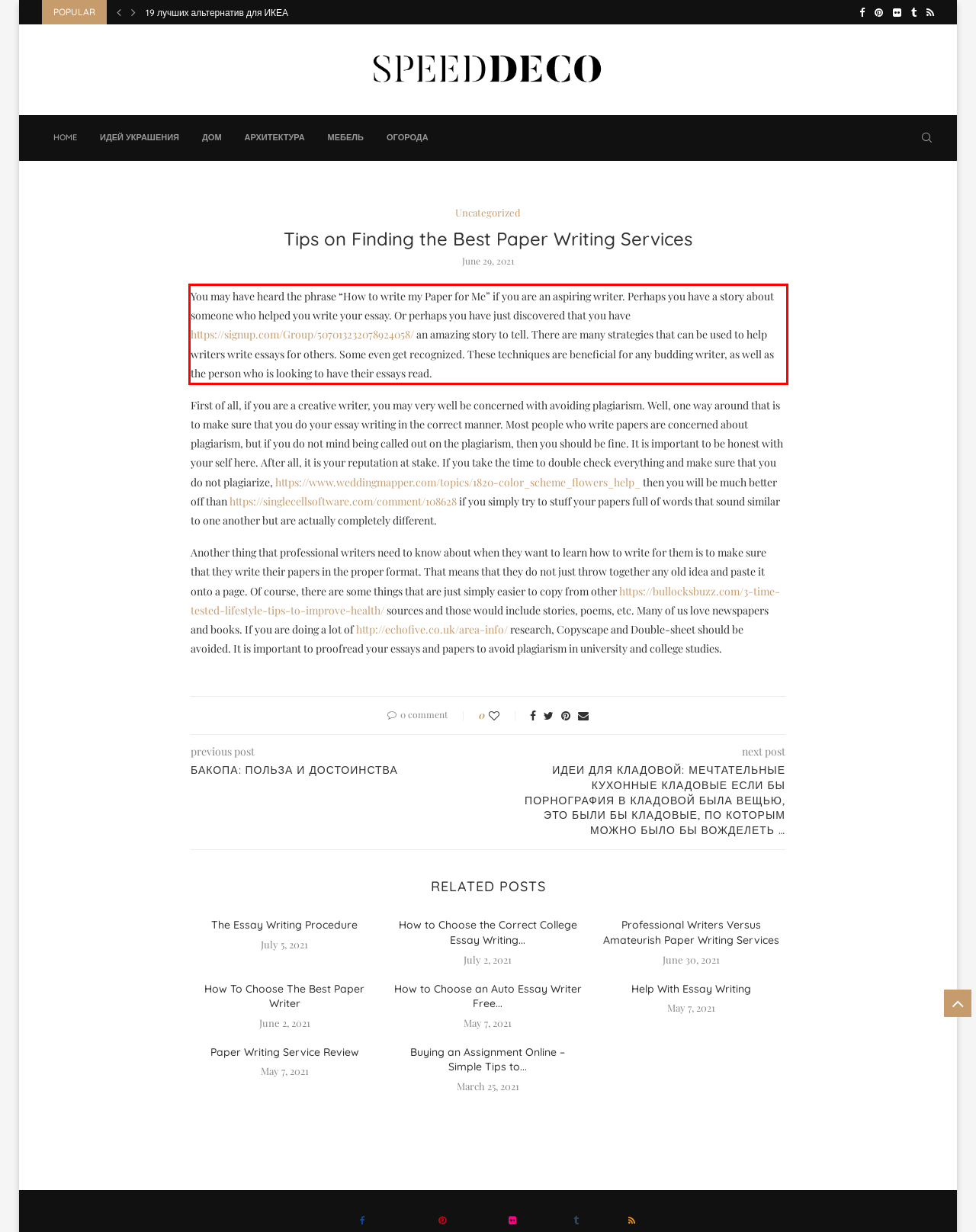Using the provided webpage screenshot, identify and read the text within the red rectangle bounding box.

You may have heard the phrase “How to write my Paper for Me” if you are an aspiring writer. Perhaps you have a story about someone who helped you write your essay. Or perhaps you have just discovered that you have https://signup.com/Group/507013232078924058/ an amazing story to tell. There are many strategies that can be used to help writers write essays for others. Some even get recognized. These techniques are beneficial for any budding writer, as well as the person who is looking to have their essays read.